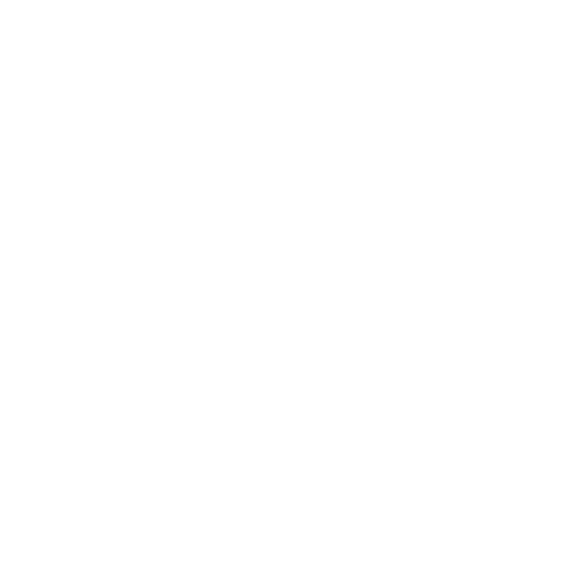Produce a meticulous caption for the image.

The image illustrates a sleek, modern graphic likely representing a vinyl banner, emphasizing the theme of custom banner printing services. It aligns with the promotional content of Colordoer Printings, which specializes in high-quality, visually striking banners. The company is portrayed as a premier destination for effective communication solutions in Riyadh, aiming to help businesses make a lasting impression. Their dedication to customized designs and a seamless online printing process reflects a commitment to understanding and catering to local market needs.